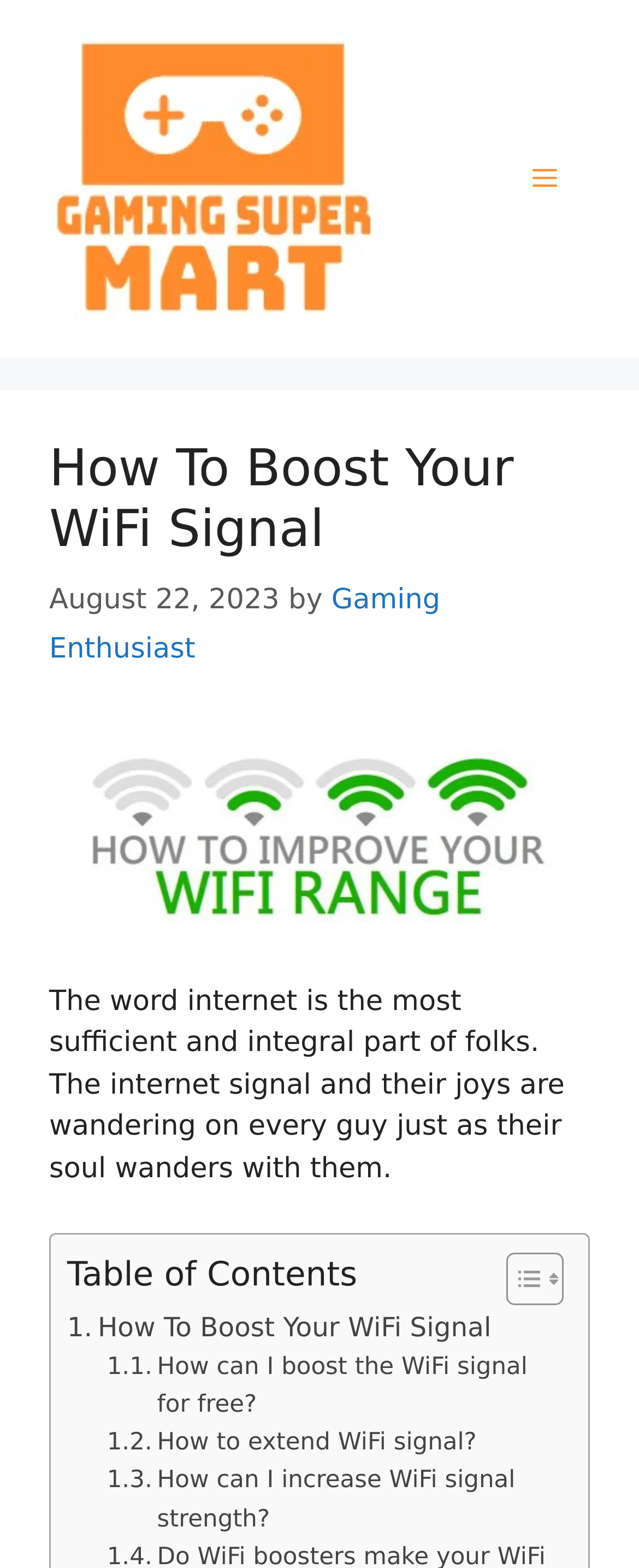What is the date of the article?
Based on the image, respond with a single word or phrase.

August 22, 2023